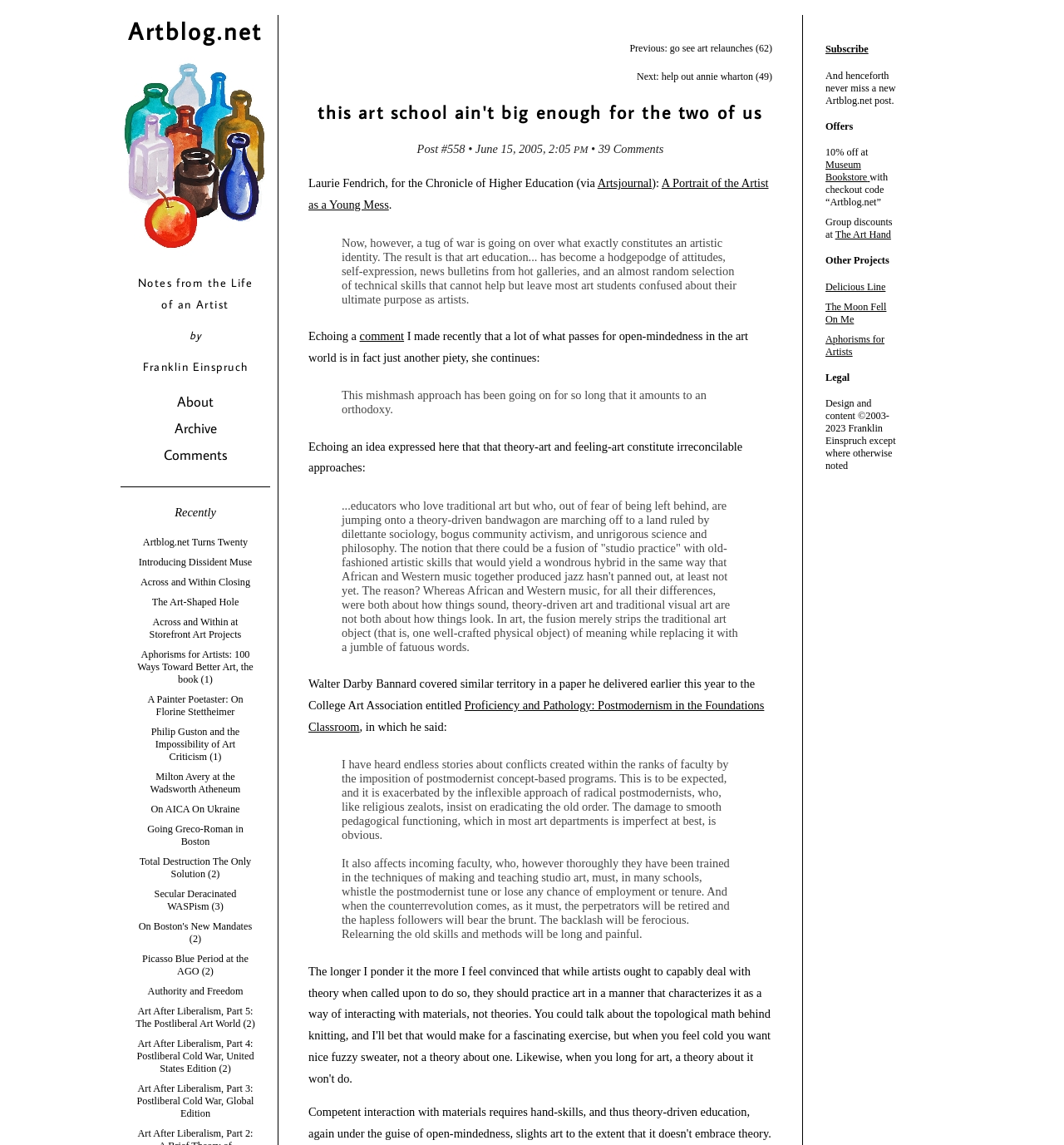Using the provided description Foster Provost, find the bounding box coordinates for the UI element. Provide the coordinates in (top-left x, top-left y, bottom-right x, bottom-right y) format, ensuring all values are between 0 and 1.

None